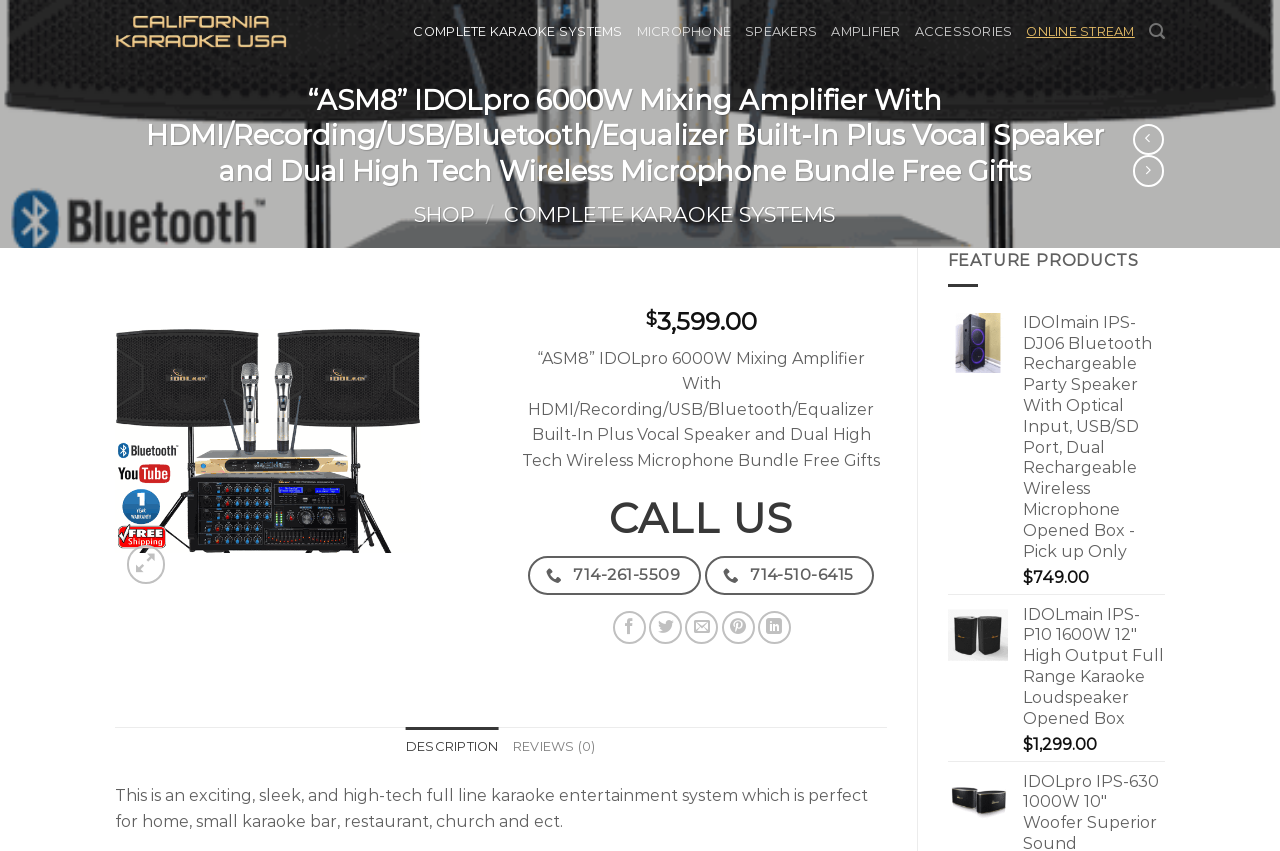Find the bounding box coordinates of the clickable area that will achieve the following instruction: "Click on the 'SHOP' link".

[0.323, 0.237, 0.371, 0.266]